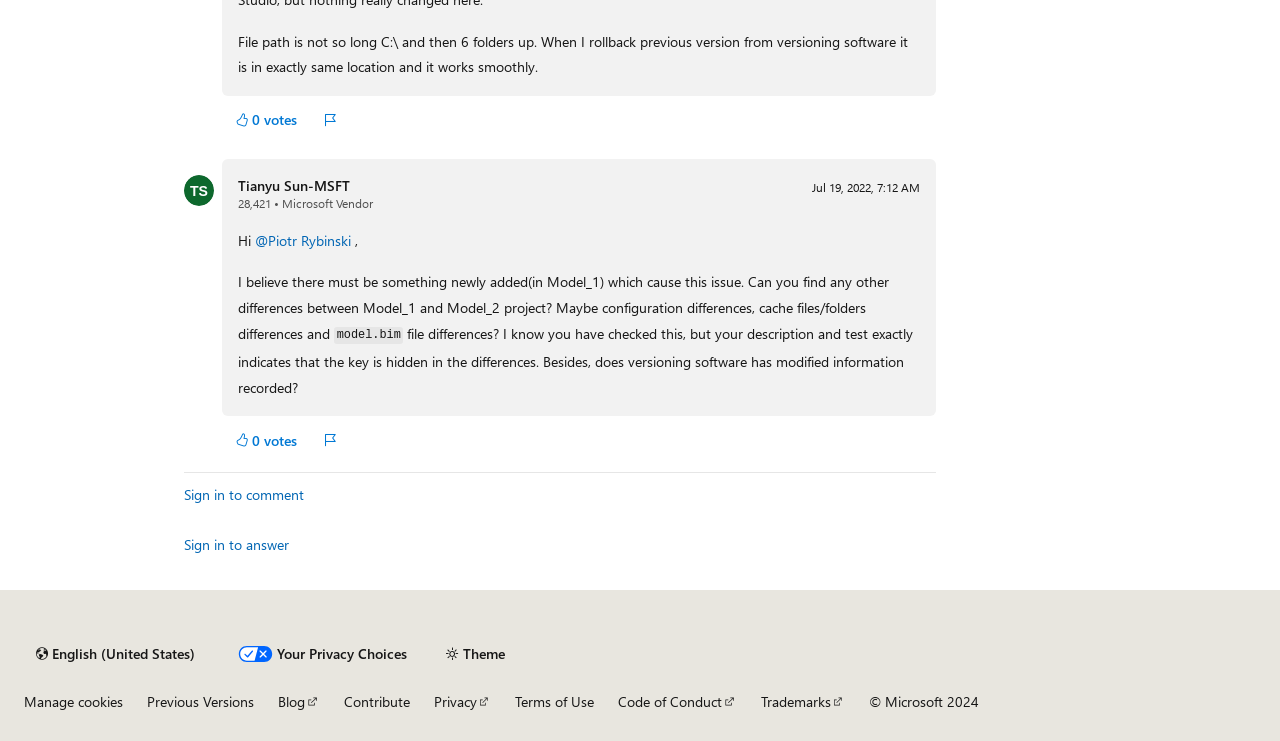Please give the bounding box coordinates of the area that should be clicked to fulfill the following instruction: "Click the 'Tianyu Sun-MSFT' link". The coordinates should be in the format of four float numbers from 0 to 1, i.e., [left, top, right, bottom].

[0.186, 0.238, 0.274, 0.264]